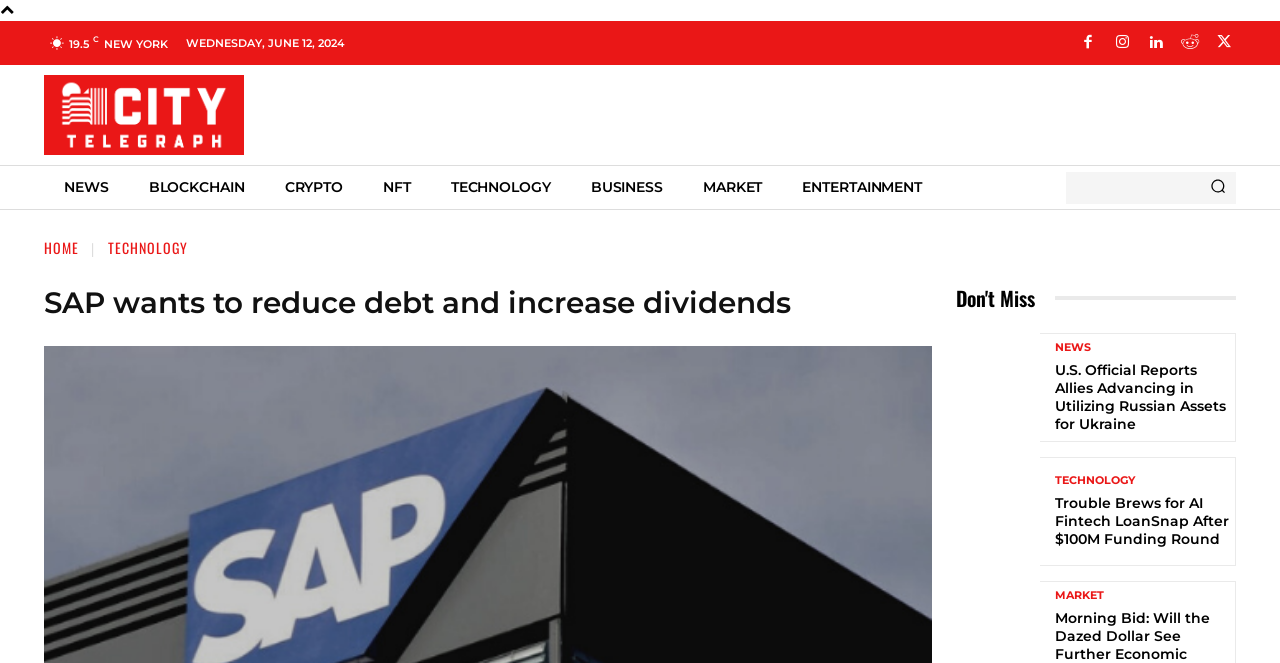Identify the bounding box coordinates of the specific part of the webpage to click to complete this instruction: "Read about SAP wanting to reduce debt and increase dividends".

[0.034, 0.428, 0.618, 0.486]